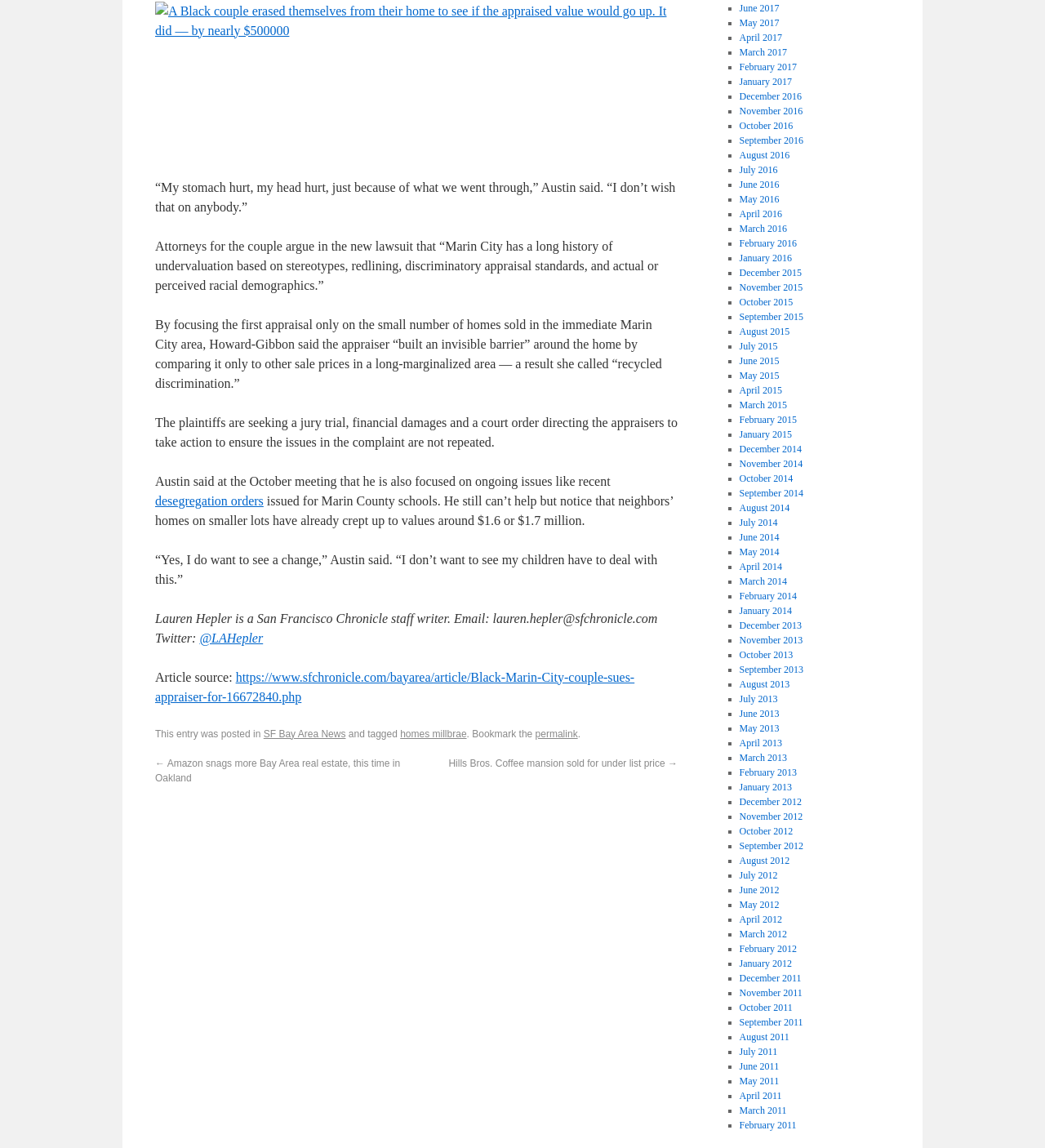Can you determine the bounding box coordinates of the area that needs to be clicked to fulfill the following instruction: "Read the article about a Black couple suing an appraiser for racial bias"?

[0.148, 0.001, 0.648, 0.035]